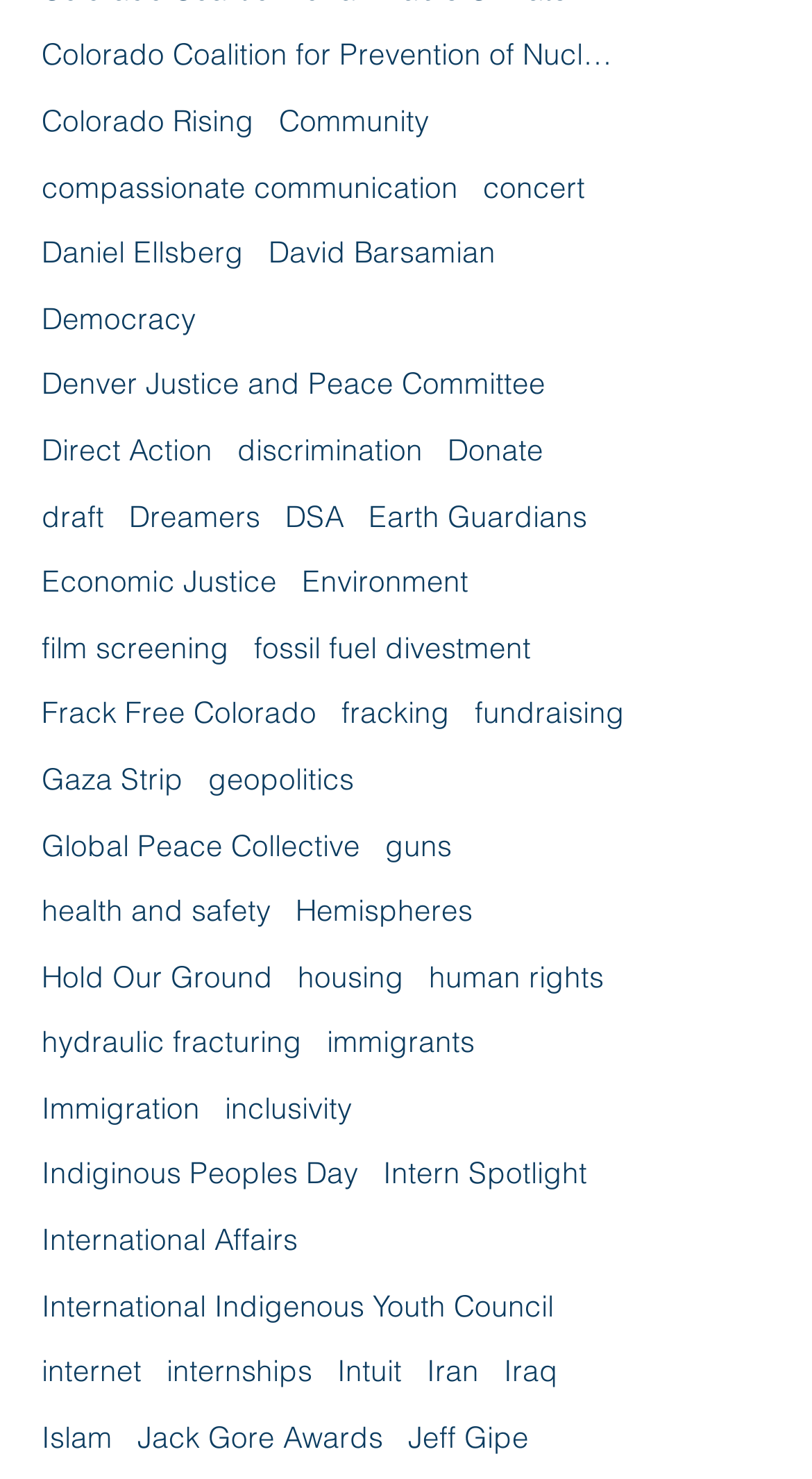Can you specify the bounding box coordinates of the area that needs to be clicked to fulfill the following instruction: "Donate to the organization"?

[0.551, 0.291, 0.669, 0.319]